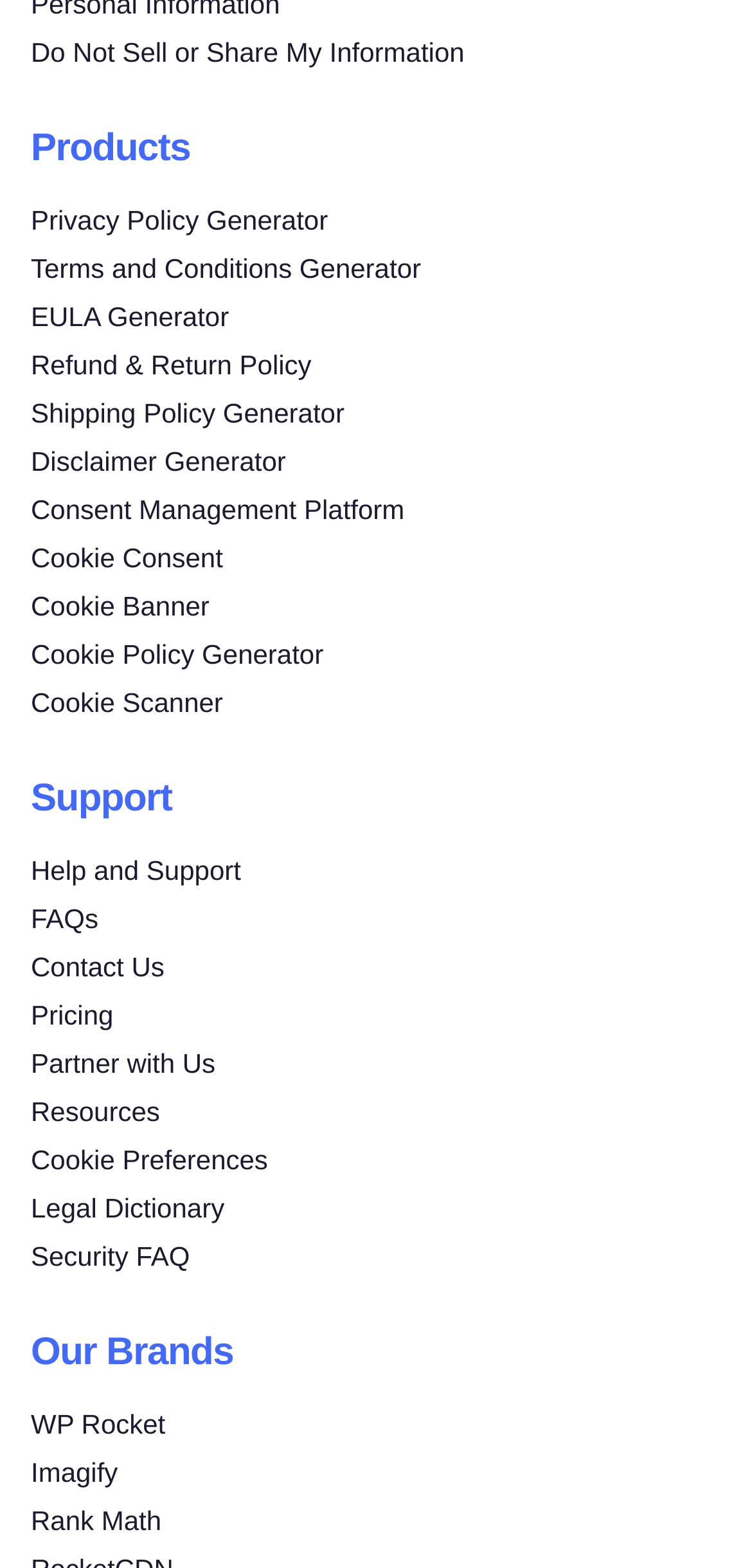Please find the bounding box coordinates of the clickable region needed to complete the following instruction: "Generate a privacy policy". The bounding box coordinates must consist of four float numbers between 0 and 1, i.e., [left, top, right, bottom].

[0.041, 0.131, 0.436, 0.151]